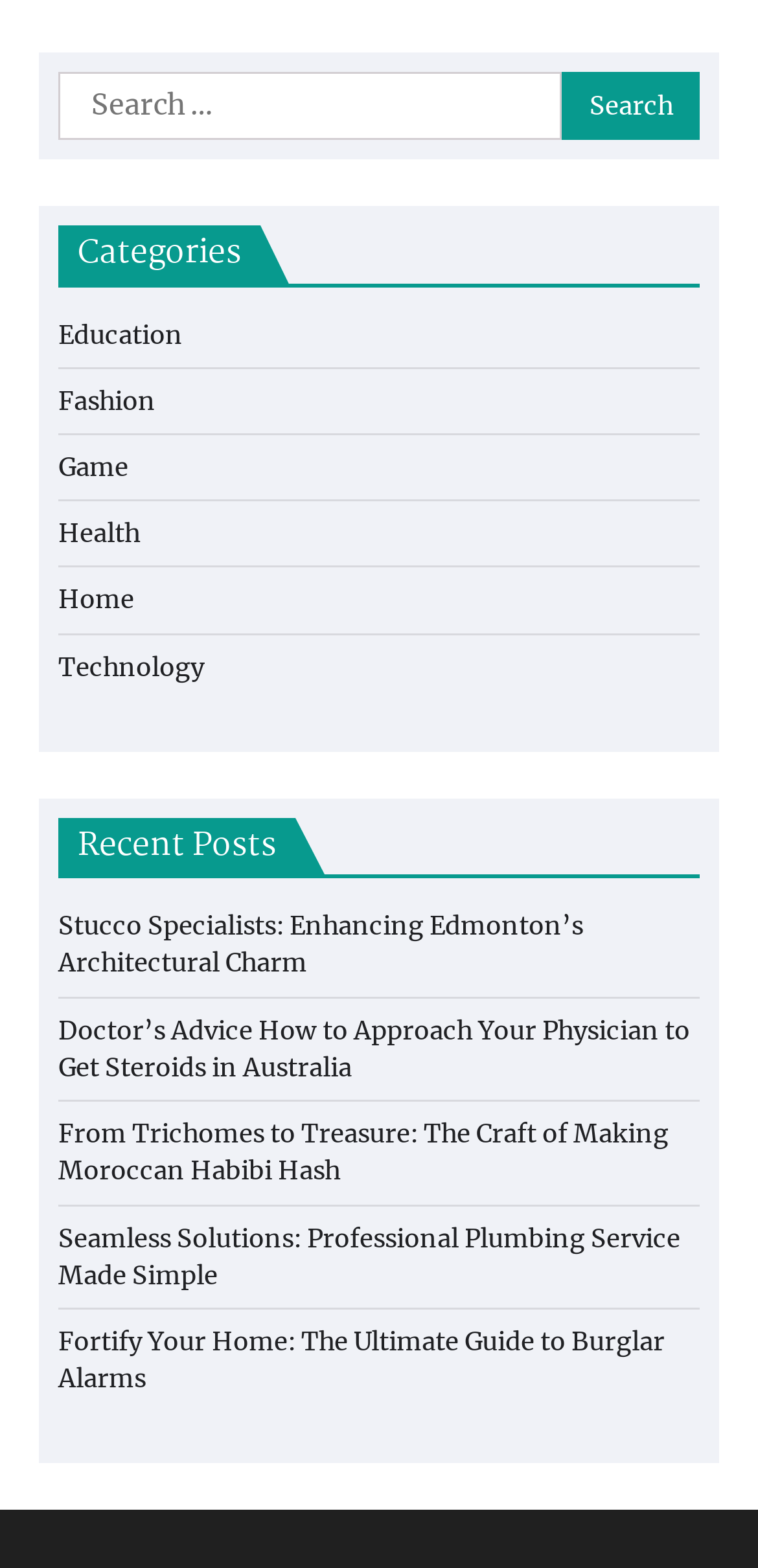Determine the bounding box coordinates of the clickable element necessary to fulfill the instruction: "Explore the Technology category". Provide the coordinates as four float numbers within the 0 to 1 range, i.e., [left, top, right, bottom].

[0.077, 0.415, 0.269, 0.435]